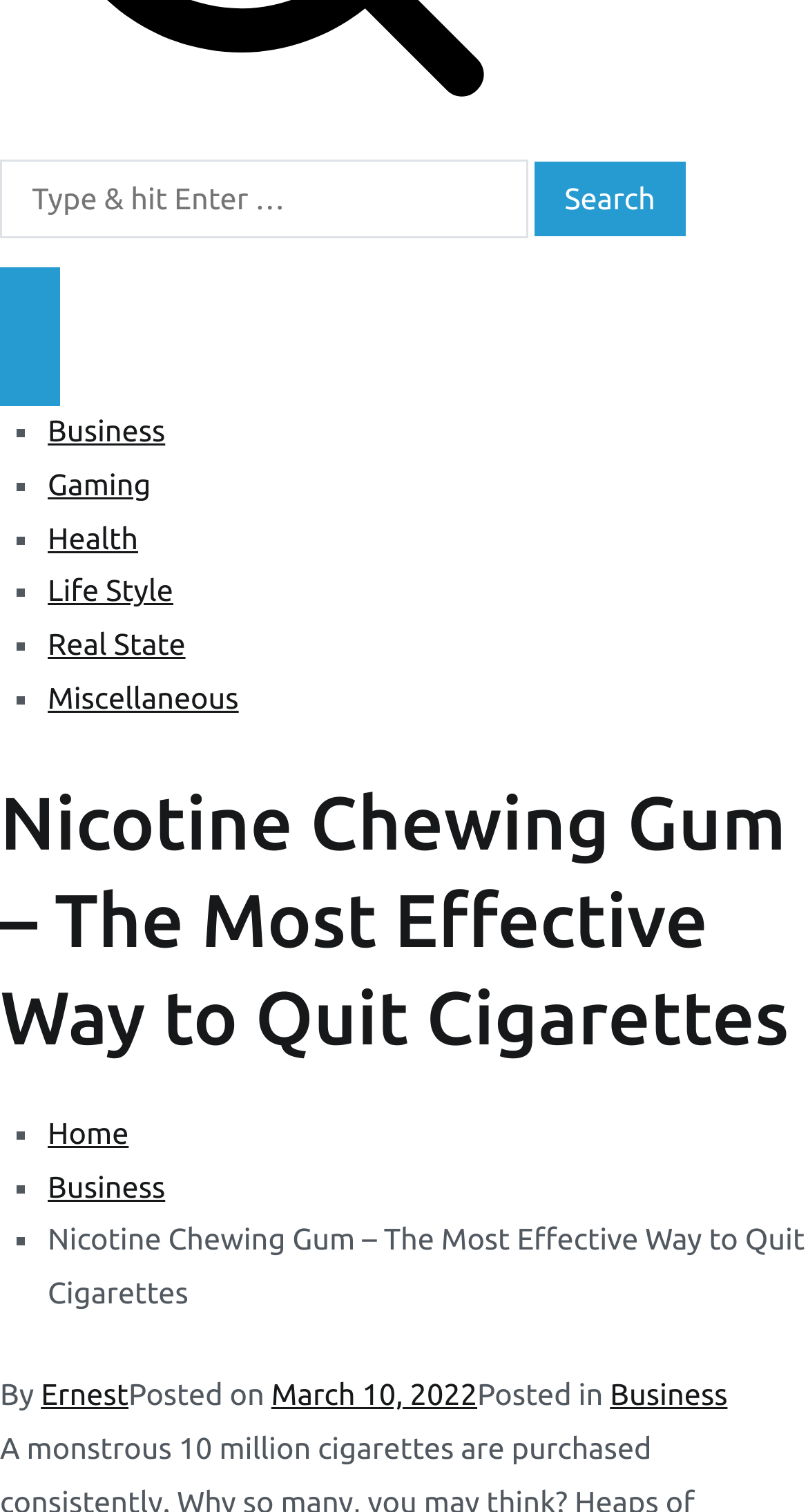Locate the bounding box of the UI element defined by this description: "Miscellaneous". The coordinates should be given as four float numbers between 0 and 1, formatted as [left, top, right, bottom].

[0.059, 0.451, 0.295, 0.473]